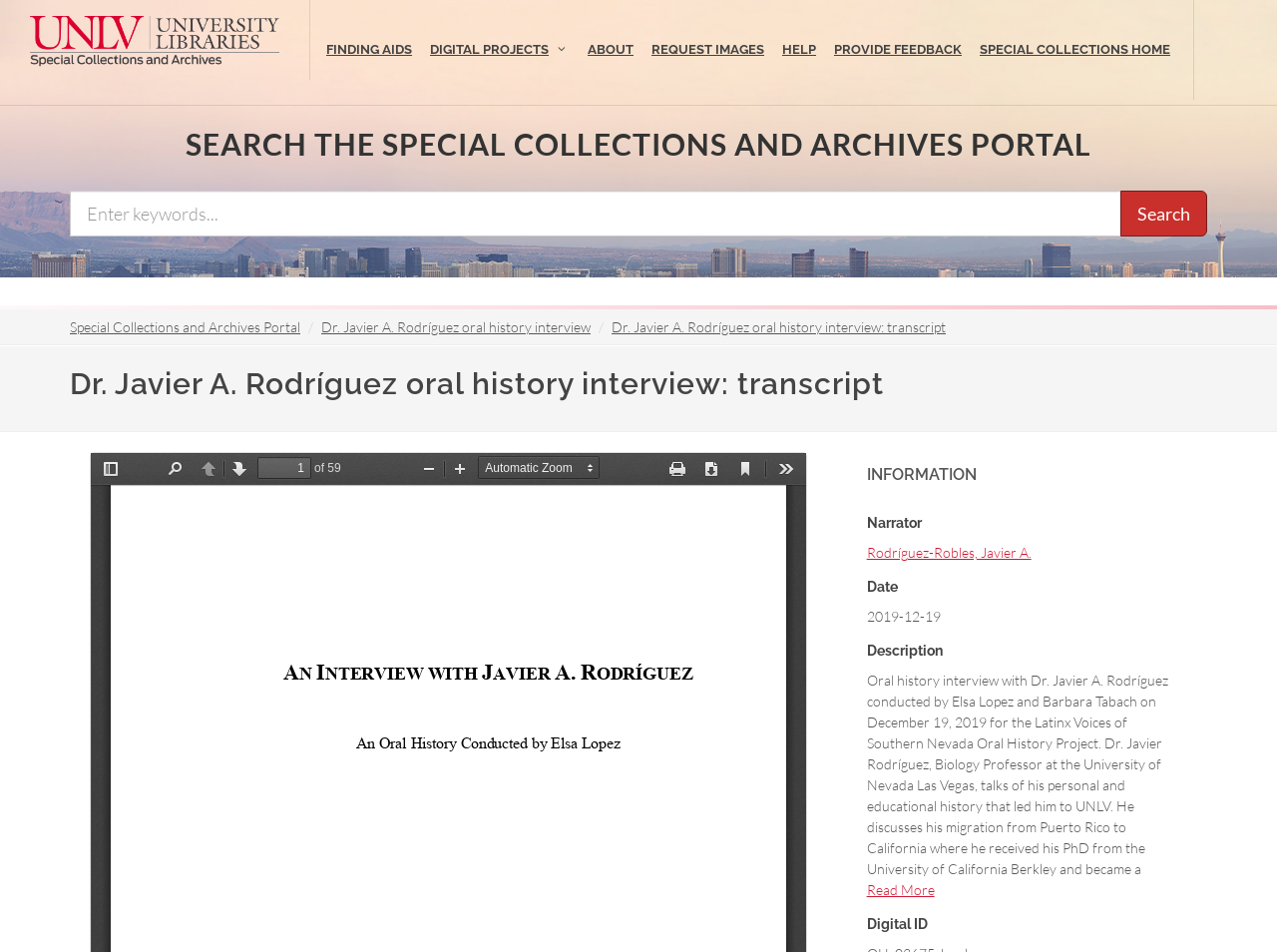What is the name of the portal being searched?
Refer to the screenshot and deliver a thorough answer to the question presented.

I found the answer by looking at the breadcrumb navigation, which mentions 'Special Collections and Archives Portal' as the top-level portal being searched.